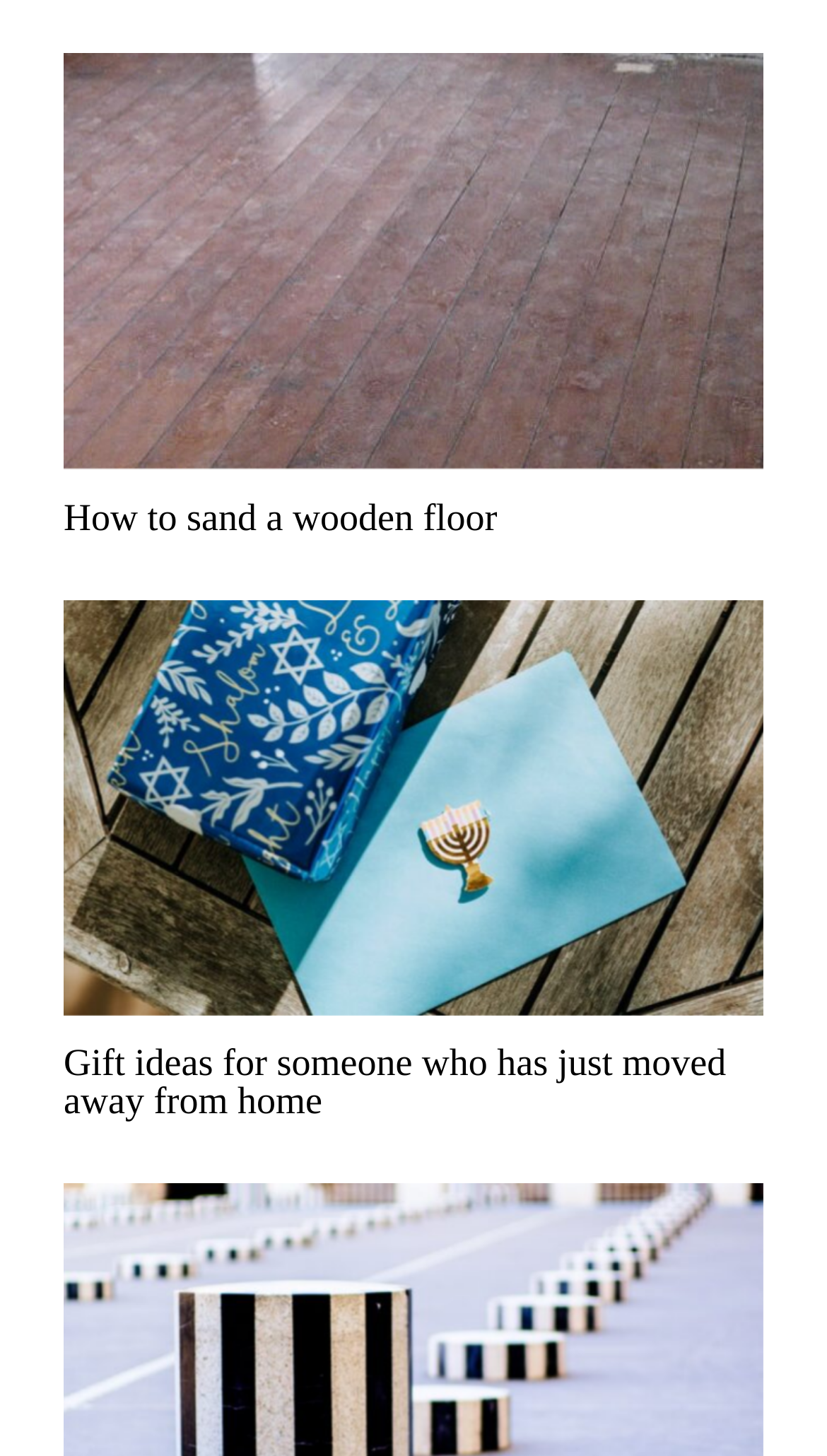Can you determine the main header of this webpage?

Minimalist lamps are the Danes favorite choice